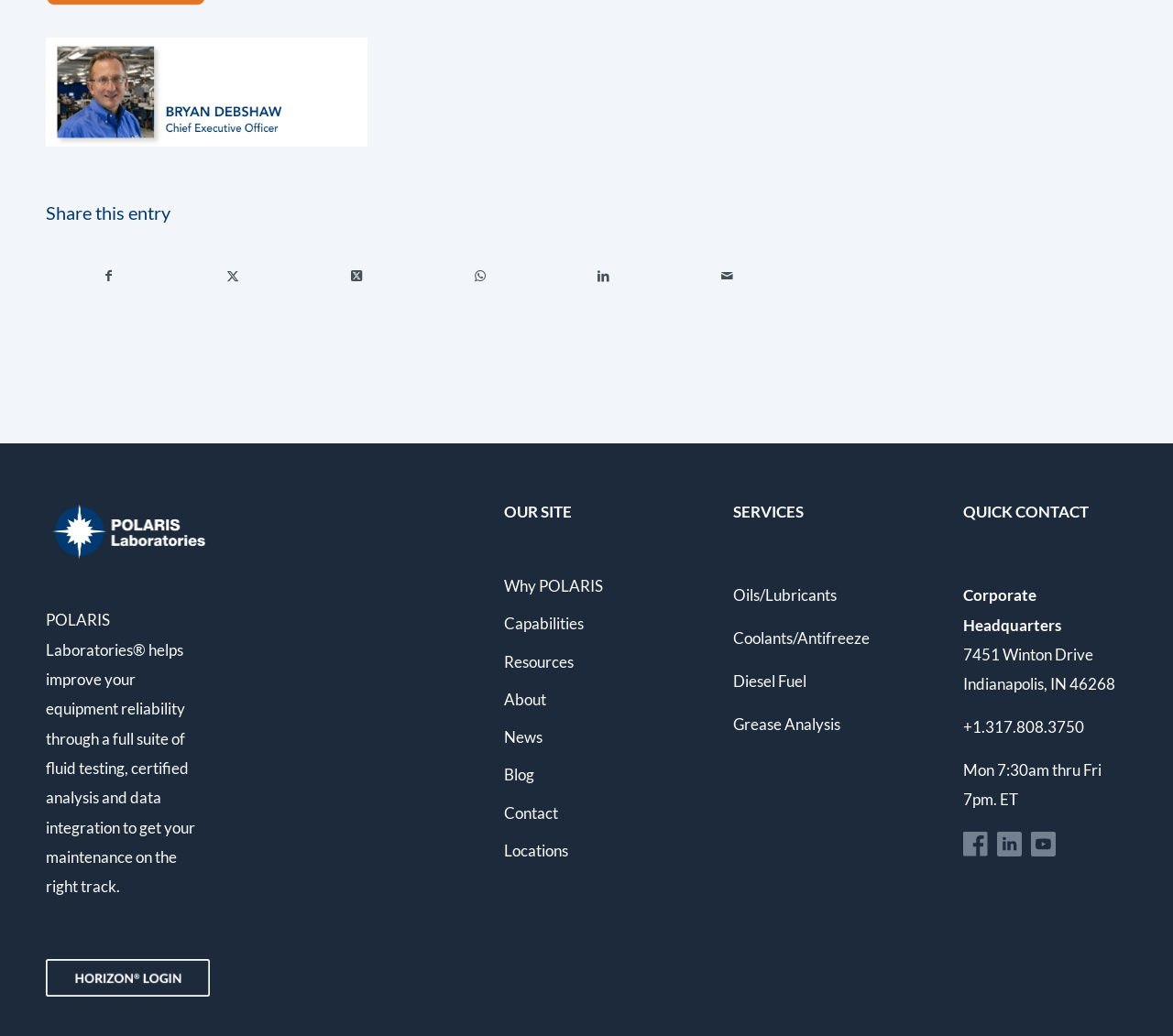Please identify the bounding box coordinates of the region to click in order to complete the task: "View the Locations page". The coordinates must be four float numbers between 0 and 1, specified as [left, top, right, bottom].

[0.43, 0.804, 0.57, 0.84]